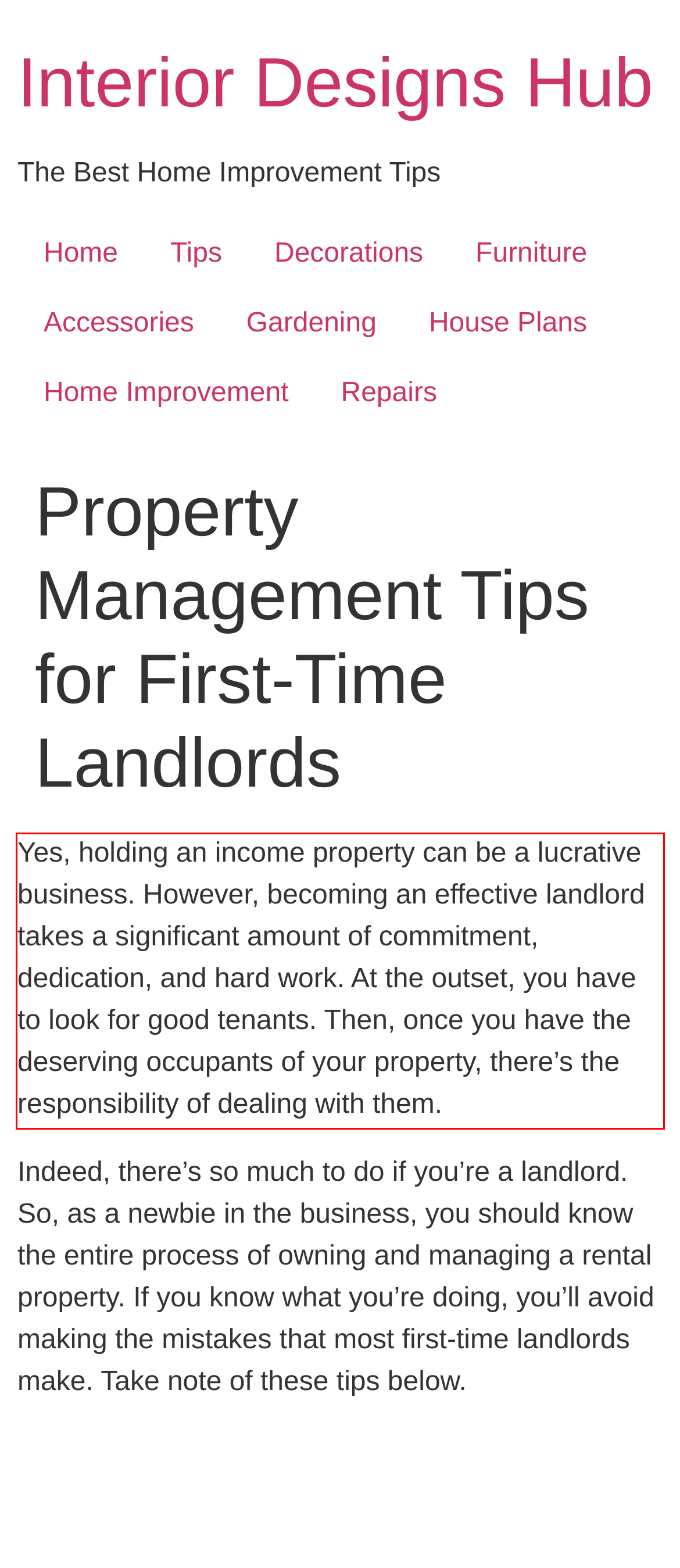The screenshot you have been given contains a UI element surrounded by a red rectangle. Use OCR to read and extract the text inside this red rectangle.

Yes, holding an income property can be a lucrative business. However, becoming an effective landlord takes a significant amount of commitment, dedication, and hard work. At the outset, you have to look for good tenants. Then, once you have the deserving occupants of your property, there’s the responsibility of dealing with them.